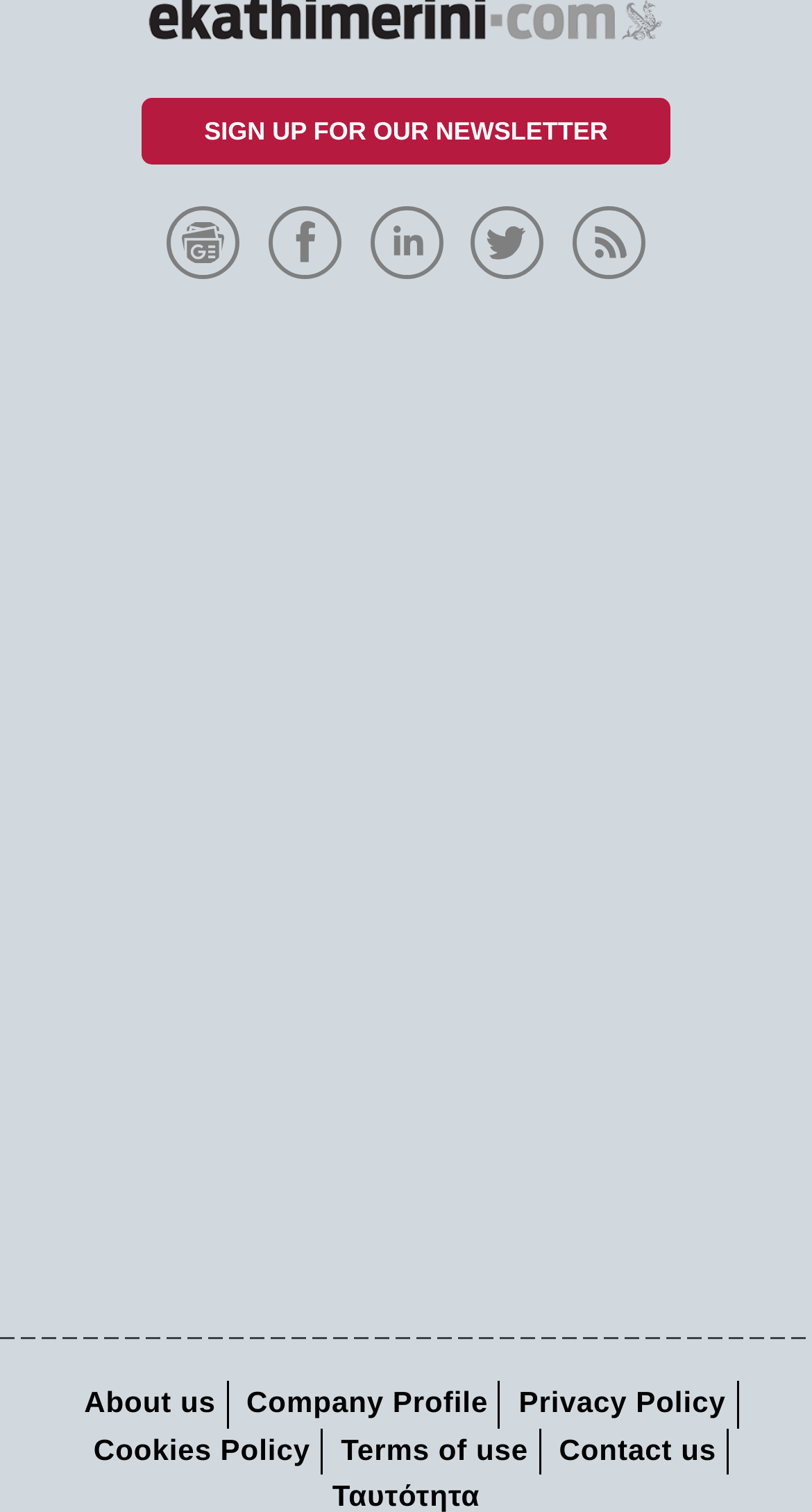Please provide the bounding box coordinates for the UI element as described: "About us". The coordinates must be four floats between 0 and 1, represented as [left, top, right, bottom].

[0.091, 0.91, 0.278, 0.945]